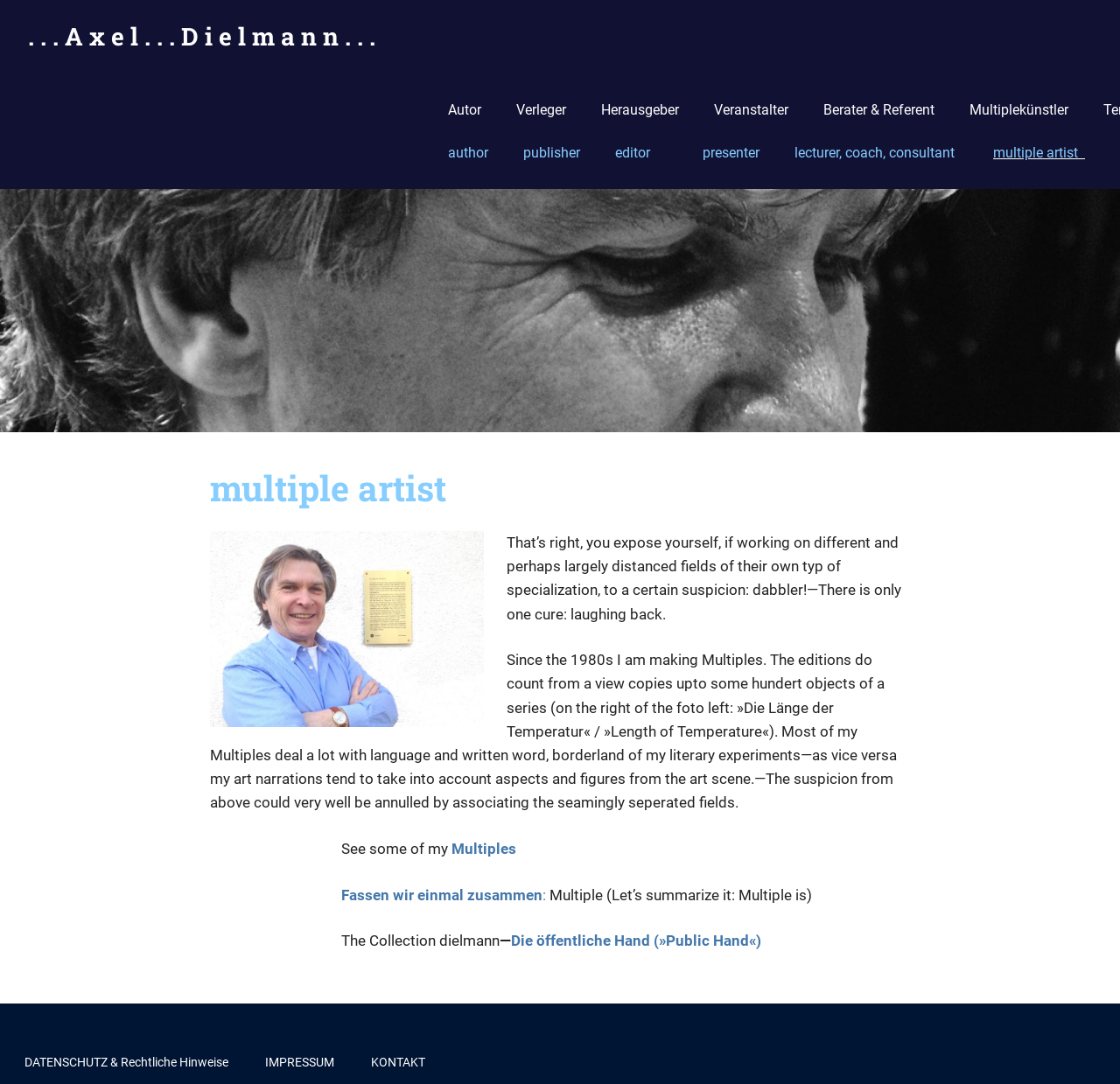Find and specify the bounding box coordinates that correspond to the clickable region for the instruction: "view the collection dielmann".

[0.305, 0.86, 0.446, 0.876]